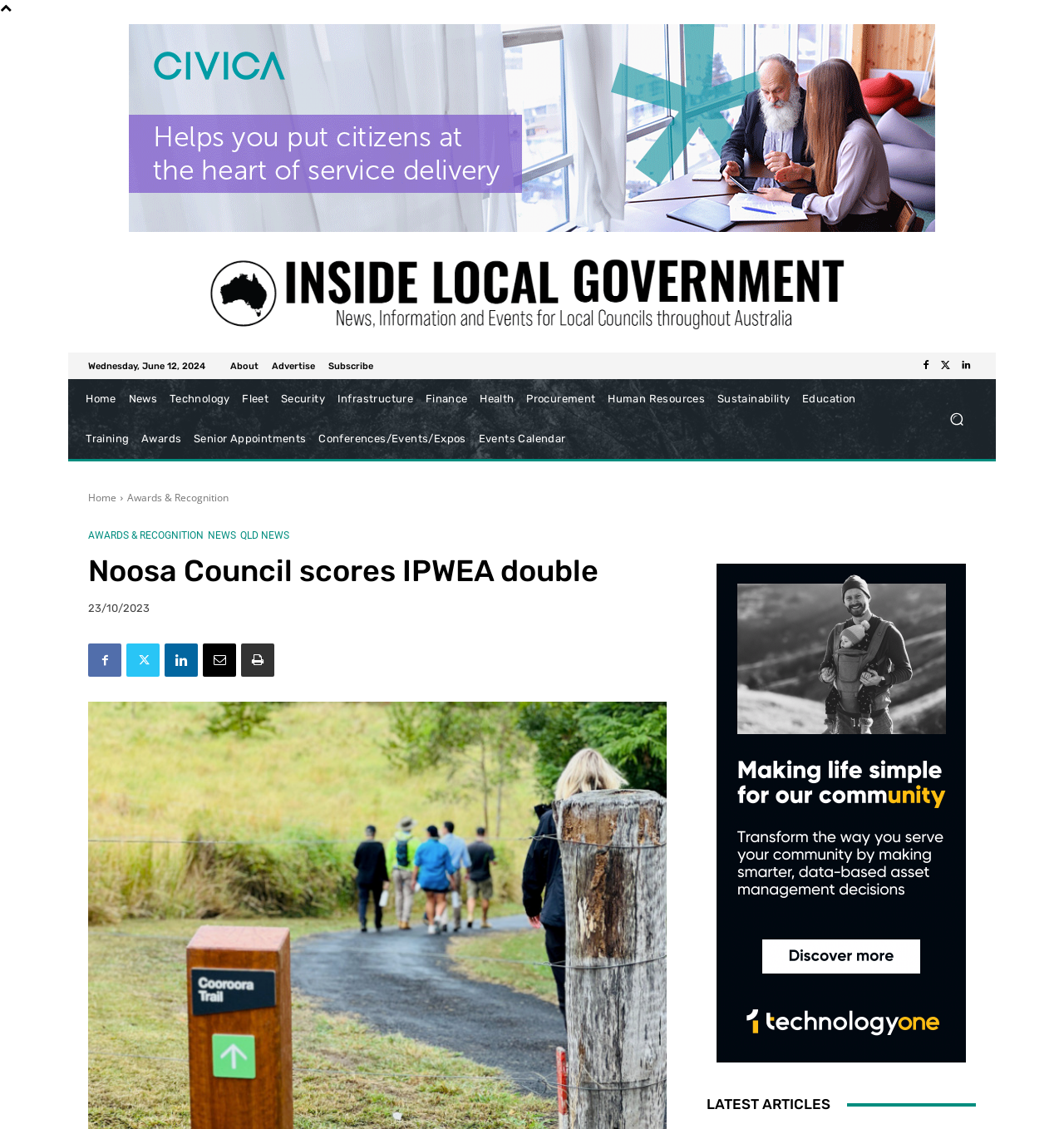Please specify the bounding box coordinates in the format (top-left x, top-left y, bottom-right x, bottom-right y), with all values as floating point numbers between 0 and 1. Identify the bounding box of the UI element described by: Awards & Recognition

[0.12, 0.434, 0.215, 0.447]